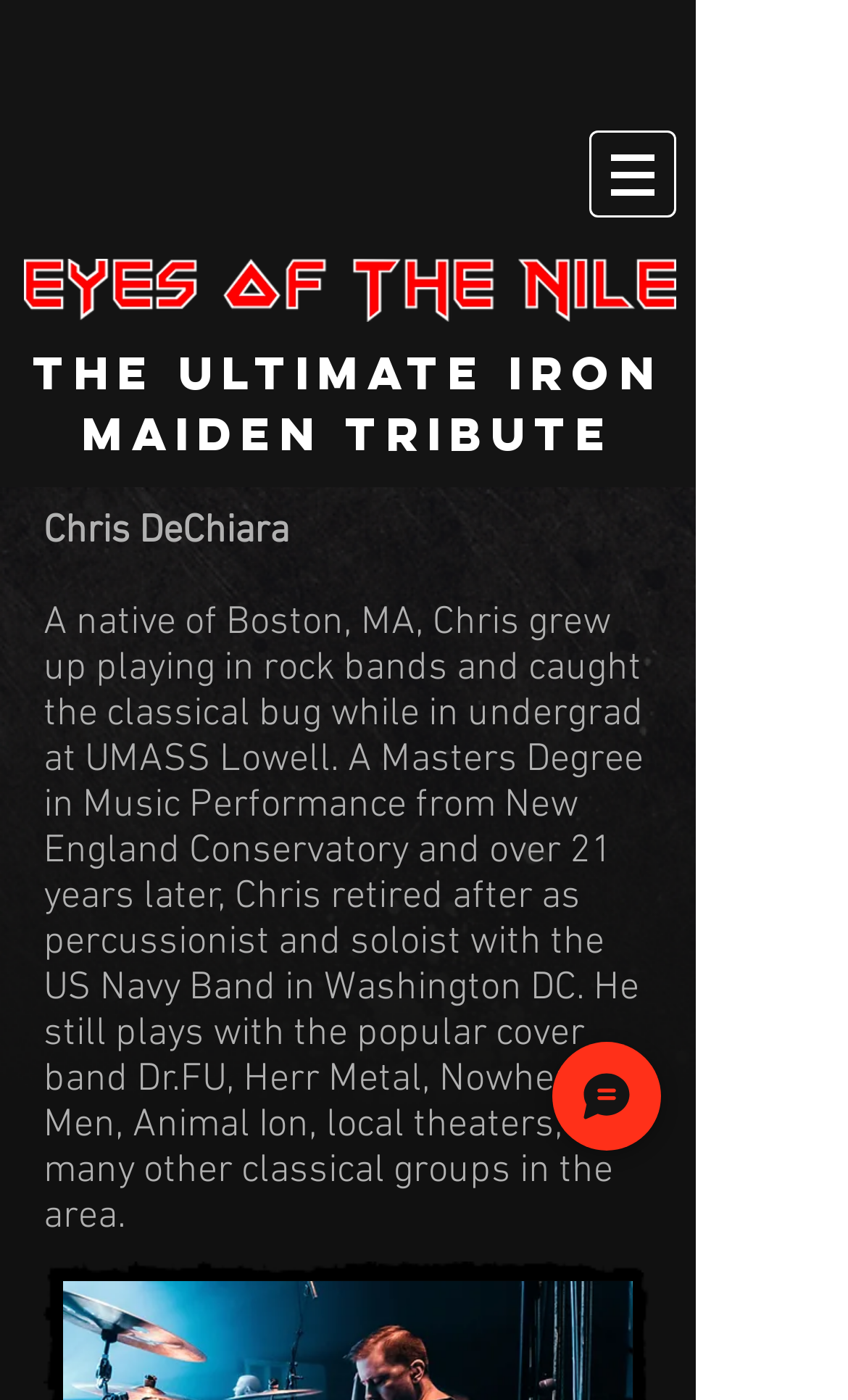Using the image as a reference, answer the following question in as much detail as possible:
What is the purpose of the 'Chat' button?

The 'Chat' button is likely to be used to initiate a chat or conversation with Chris DeChiara or his team. The button is located at [0.651, 0.744, 0.779, 0.822] and has an image associated with it, suggesting that it is a call-to-action element.